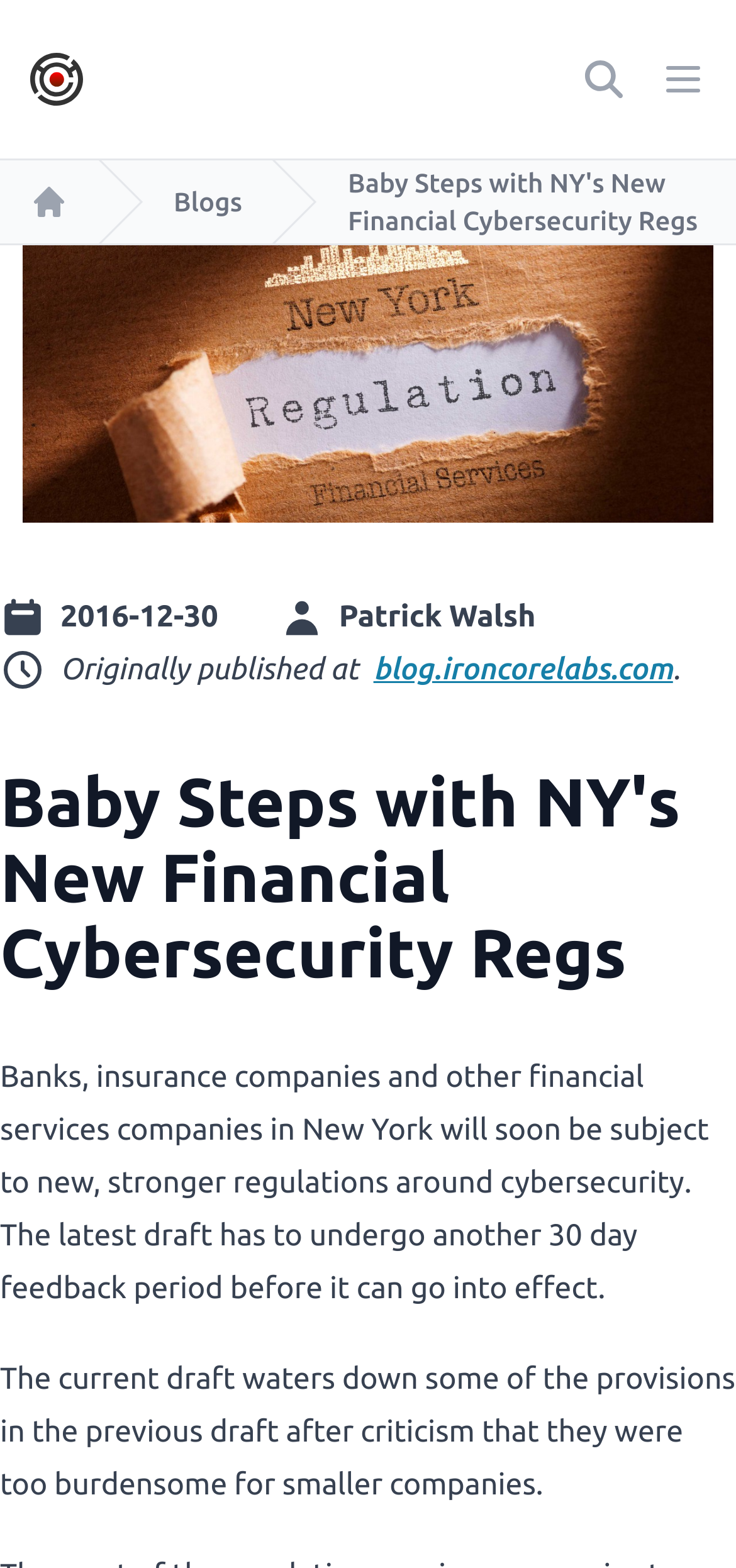What was the criticism of the previous draft regulations?
Please provide a single word or phrase as your answer based on the image.

Too burdensome for smaller companies